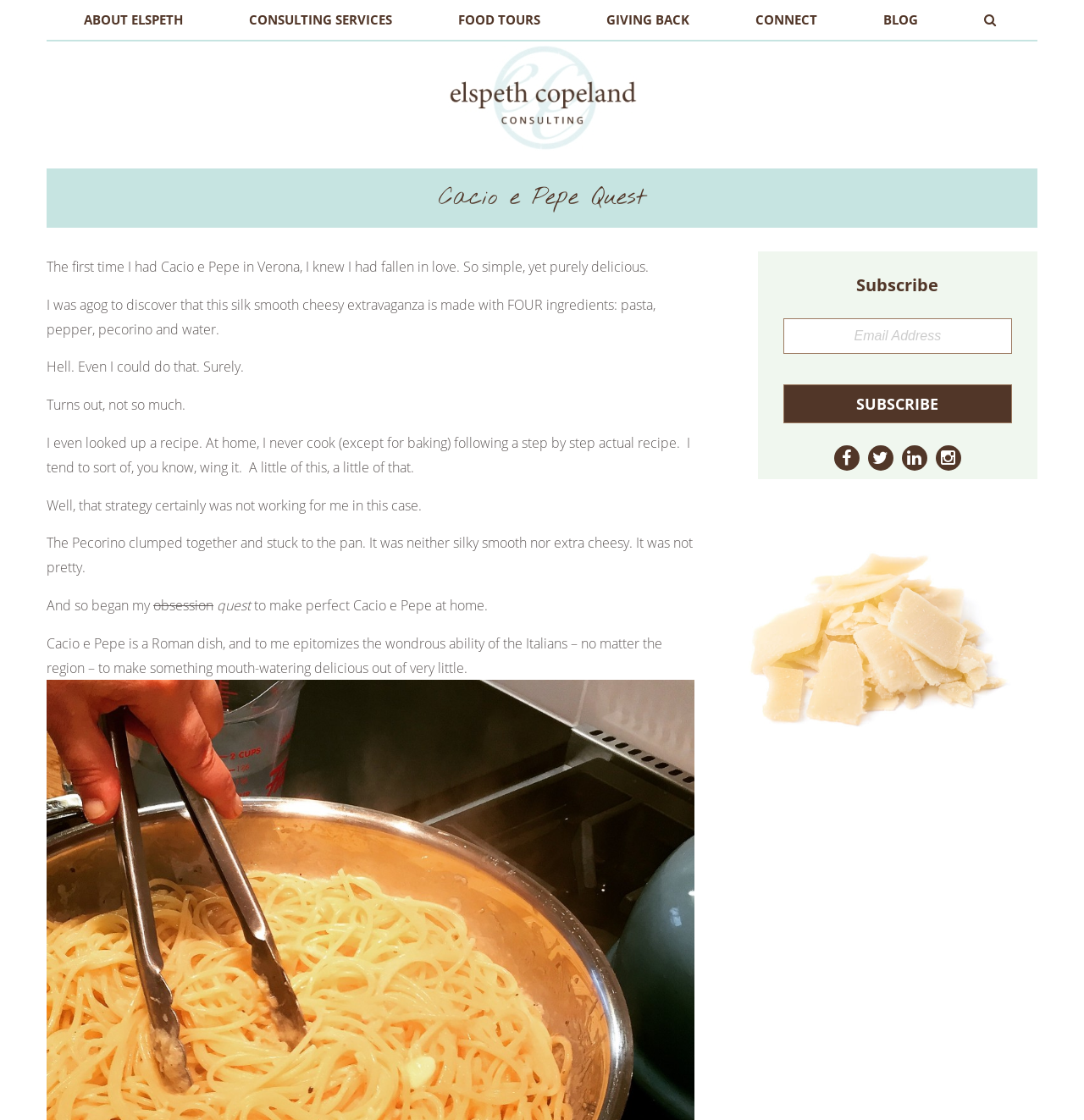Respond with a single word or short phrase to the following question: 
What is the topic of the blog post?

Cacio e Pepe